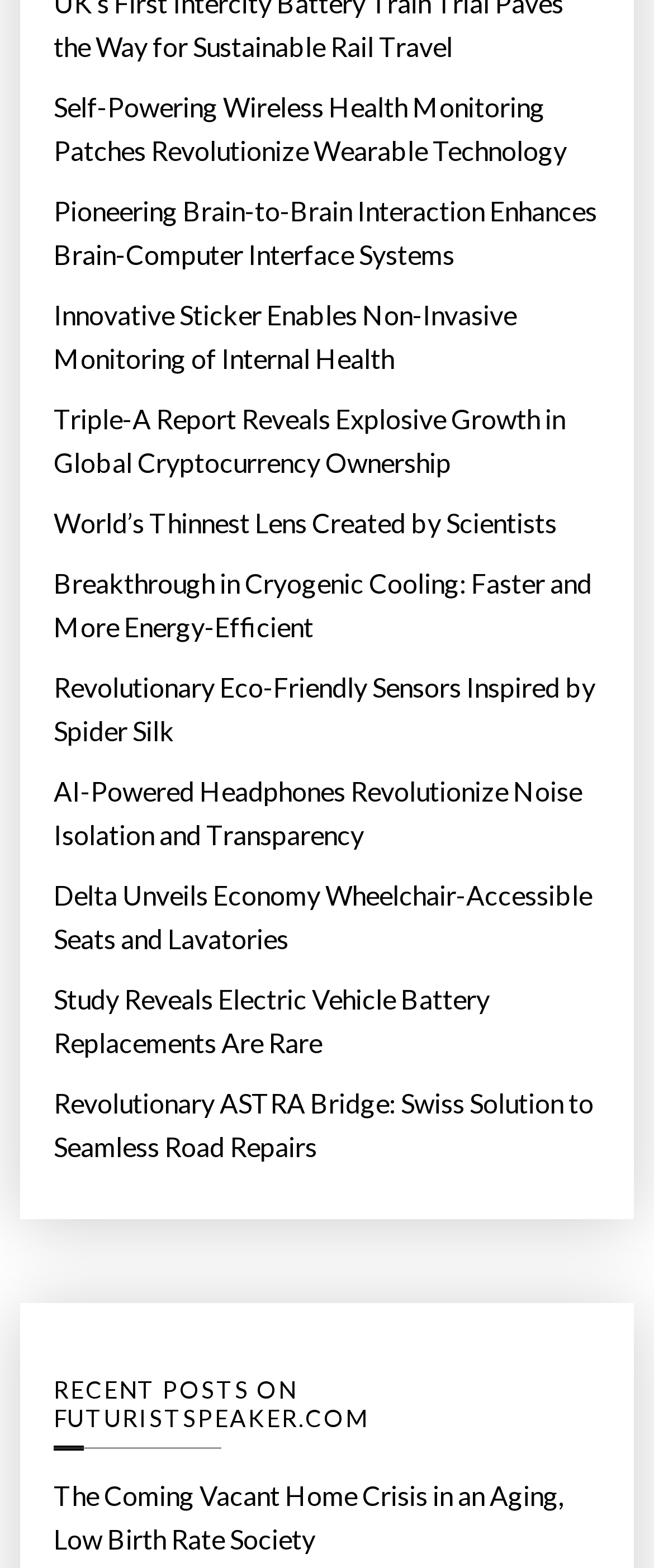What is the topic of the first link?
Look at the image and respond to the question as thoroughly as possible.

The first link on the webpage has the text 'Self-Powering Wireless Health Monitoring Patches Revolutionize Wearable Technology', so the topic of the first link is about self-powering wireless health monitoring patches.